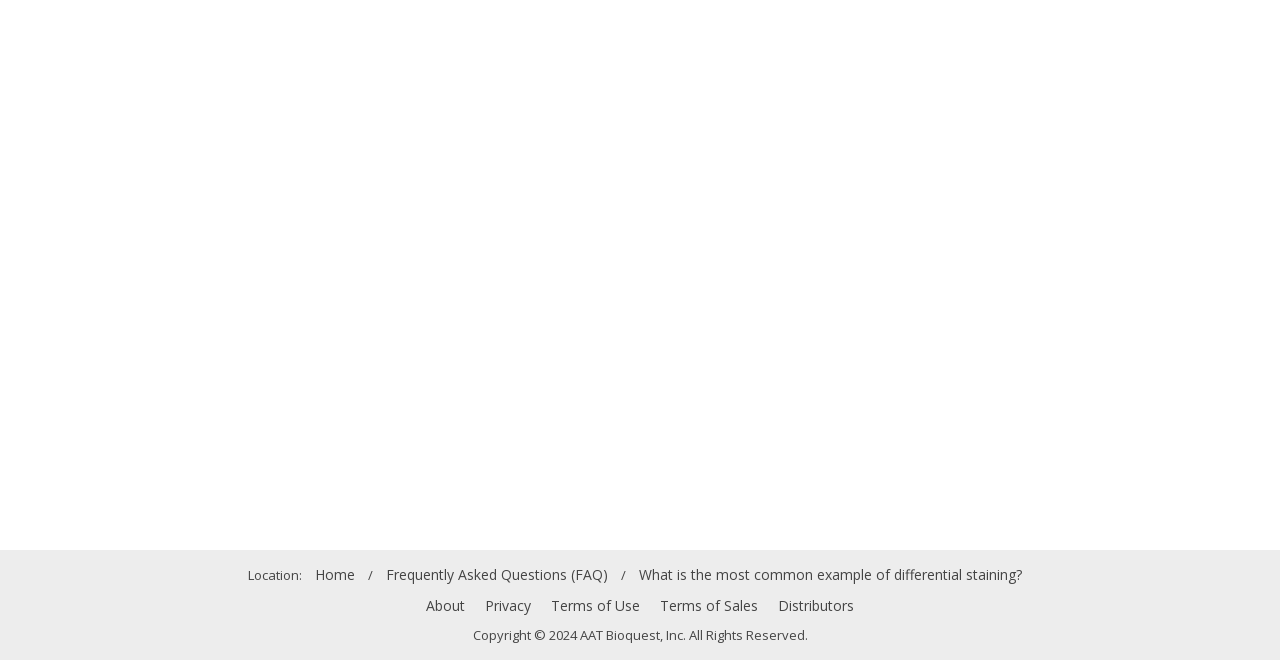Reply to the question with a single word or phrase:
What is the copyright year?

2024